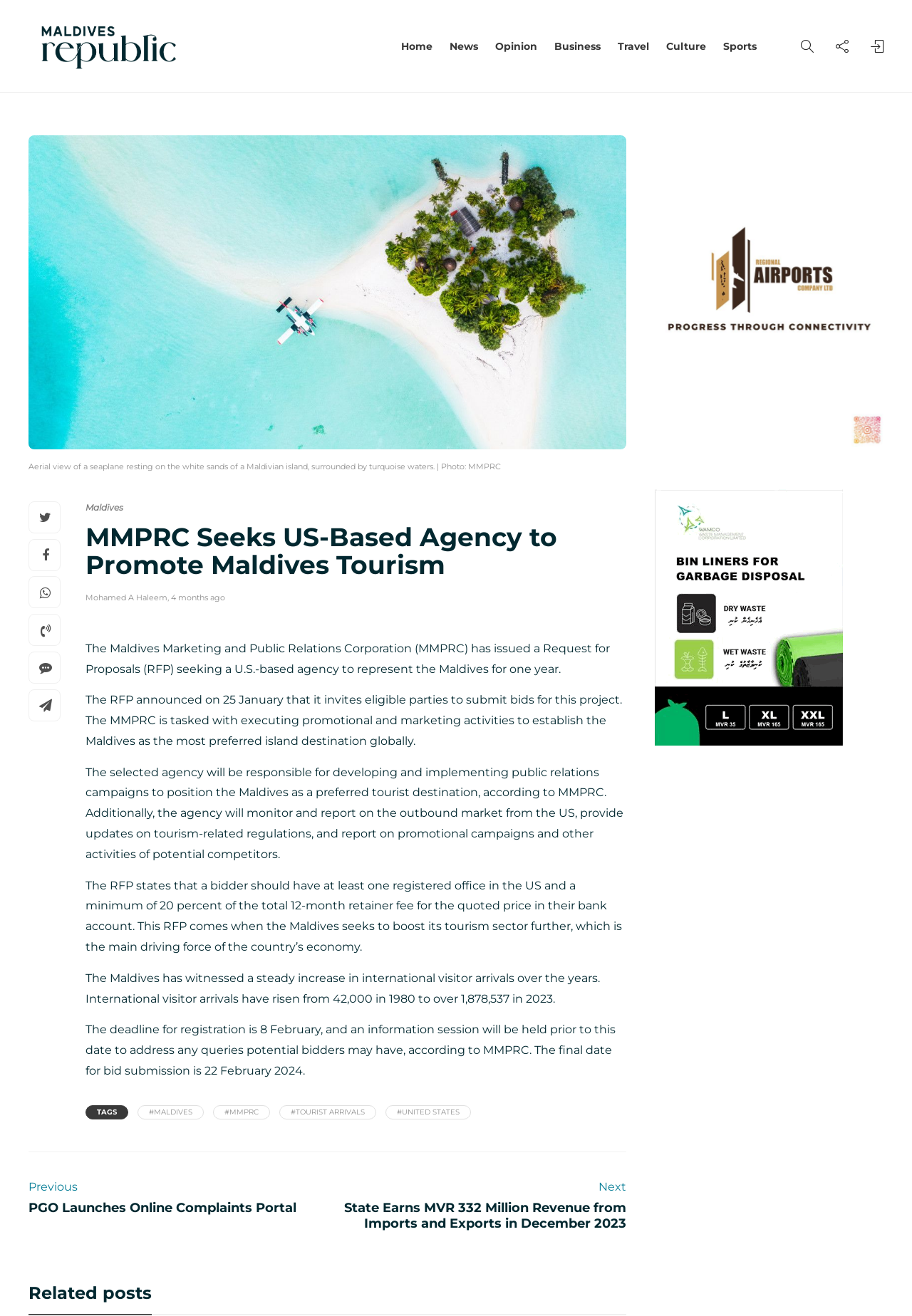Please specify the bounding box coordinates of the clickable region necessary for completing the following instruction: "View the previous news article PGO Launches Online Complaints Portal". The coordinates must consist of four float numbers between 0 and 1, i.e., [left, top, right, bottom].

[0.031, 0.894, 0.353, 0.924]